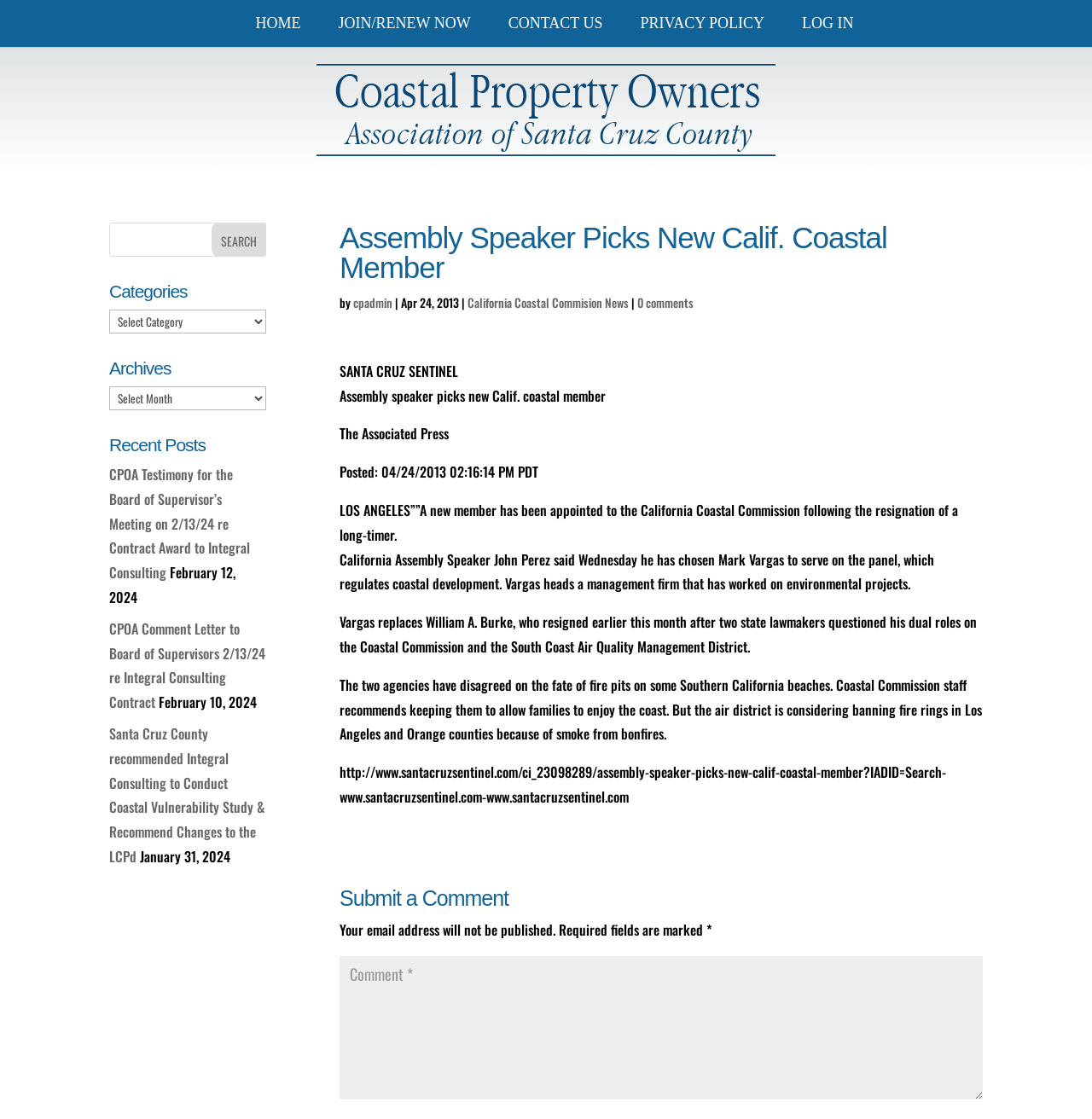Produce an extensive caption that describes everything on the webpage.

This webpage is about the Coastal Property Owners Association of Santa Cruz, with a focus on a news article about the California Coastal Commission. At the top of the page, there is a navigation menu with links to "HOME", "JOIN/RENEW NOW", "CONTACT US", "PRIVACY POLICY", and "LOG IN". Below this menu, there is a logo and a link to the association's name.

The main content of the page is a news article with the title "Assembly Speaker Picks New Calif. Coastal Member". The article is attributed to "cpadmin" and dated "Apr 24, 2013". The article discusses the appointment of a new member to the California Coastal Commission and provides details about the commission's role in regulating coastal development.

To the left of the article, there is a sidebar with several sections, including a search bar, a list of categories, archives, and recent posts. The recent posts section lists several links to other articles, including "CPOA Testimony for the Board of Supervisor’s Meeting on 2/13/24 re Contract Award to Integral Consulting" and "Santa Cruz County recommended Integral Consulting to Conduct Coastal Vulnerability Study & Recommend Changes to the LCPd".

At the bottom of the page, there is a section for submitting a comment, with a text box and a "Submit a Comment" heading. The page also includes several static text elements, including a copyright notice and a note about required fields being marked with an asterisk.